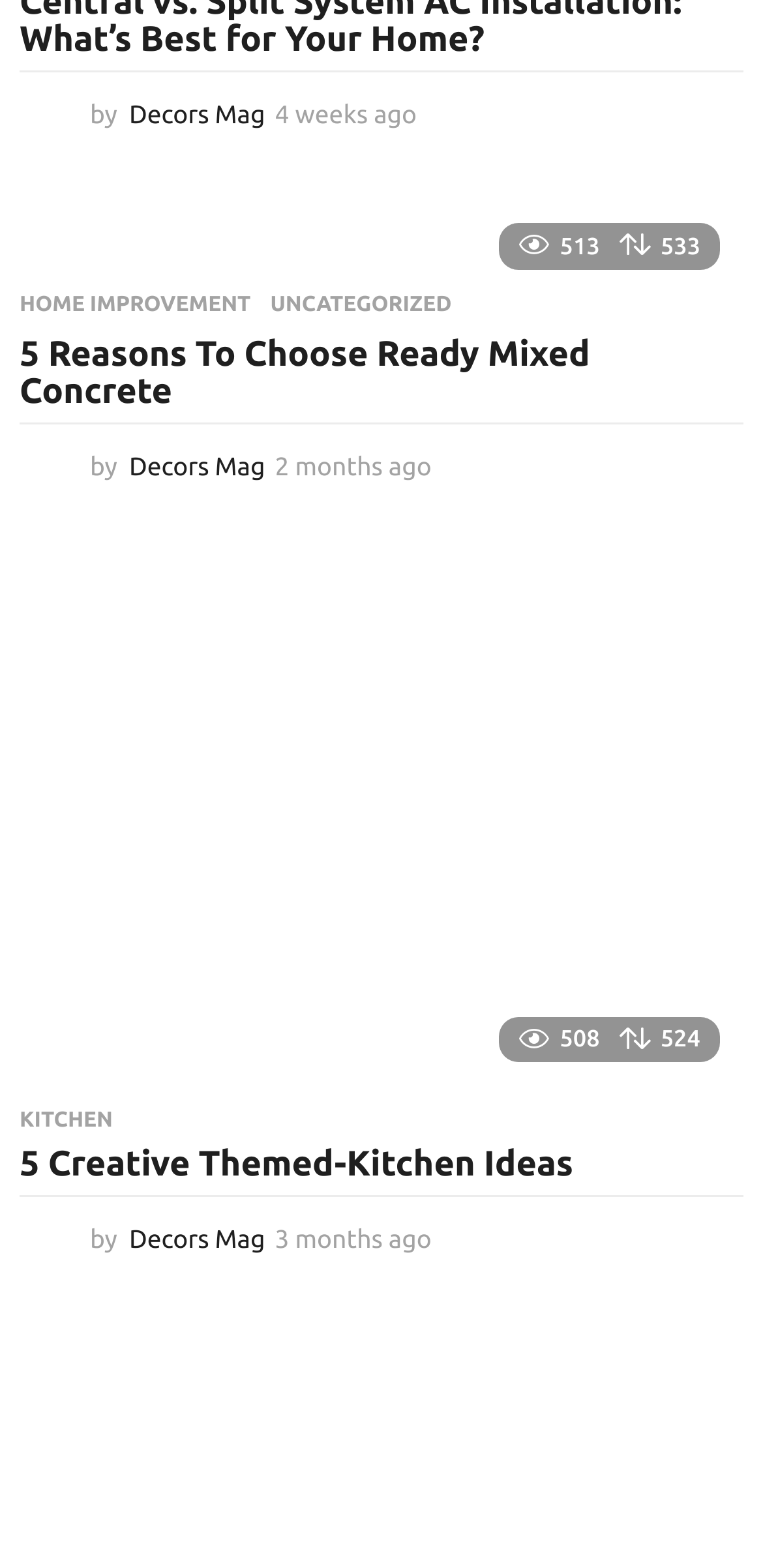Determine the bounding box coordinates for the clickable element required to fulfill the instruction: "read the article '5 Reasons To Choose Ready Mixed Concrete'". Provide the coordinates as four float numbers between 0 and 1, i.e., [left, top, right, bottom].

[0.026, 0.214, 0.974, 0.263]